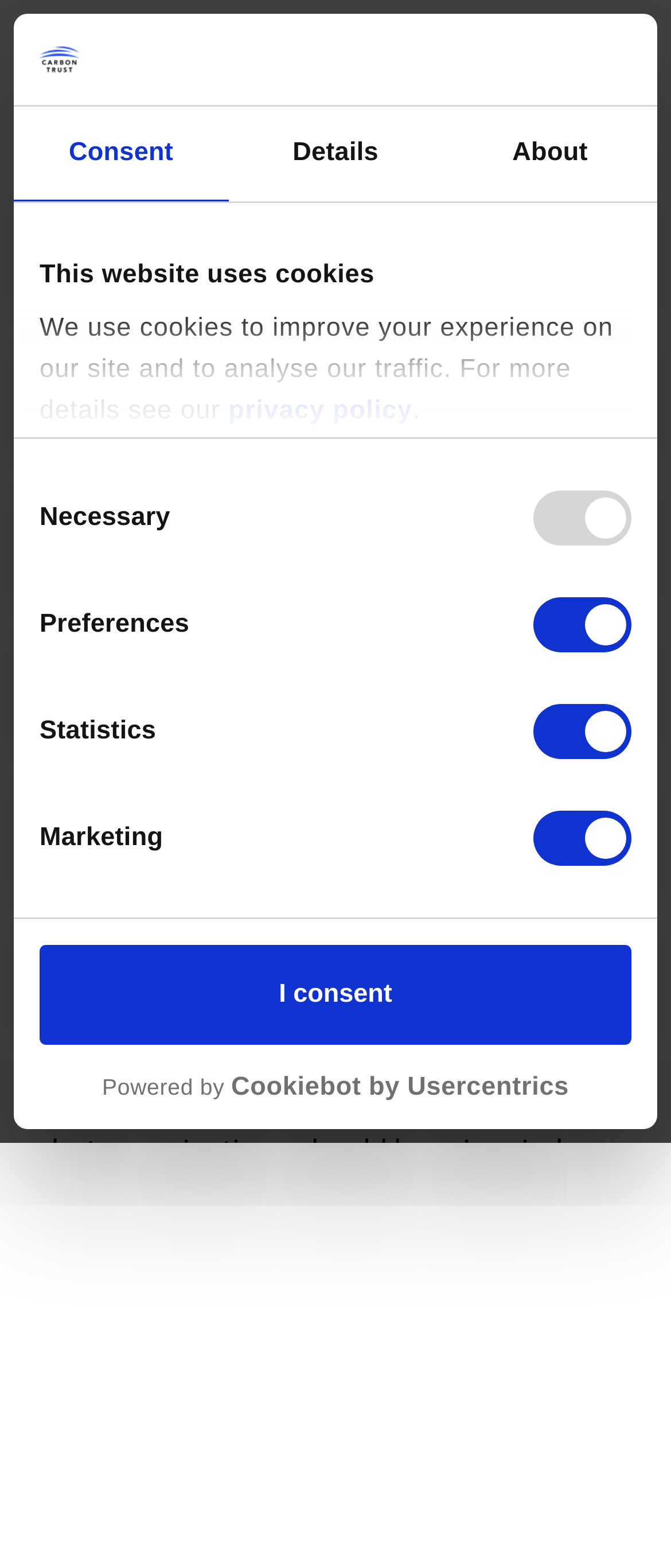Based on the element description: "parent_node: Main Menu", identify the UI element and provide its bounding box coordinates. Use four float numbers between 0 and 1, [left, top, right, bottom].

[0.041, 0.018, 0.221, 0.067]